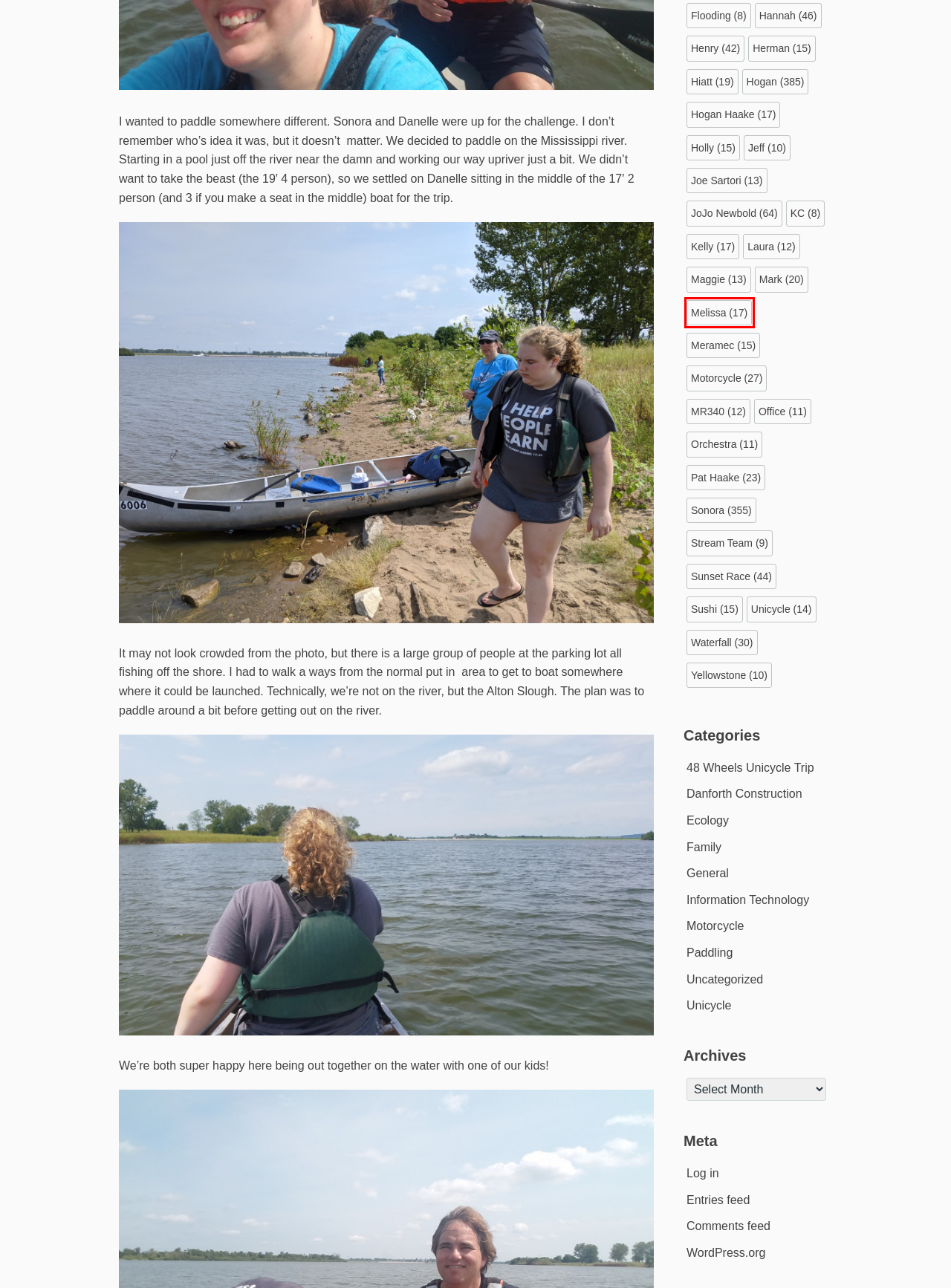You have a screenshot of a webpage with a red bounding box around a UI element. Determine which webpage description best matches the new webpage that results from clicking the element in the bounding box. Here are the candidates:
A. Office – Snorkie
B. Melissa – Snorkie
C. Hogan – Snorkie
D. Sushi – Snorkie
E. Family – Snorkie
F. Kelly – Snorkie
G. Sunset Race – Snorkie
H. Waterfall – Snorkie

B